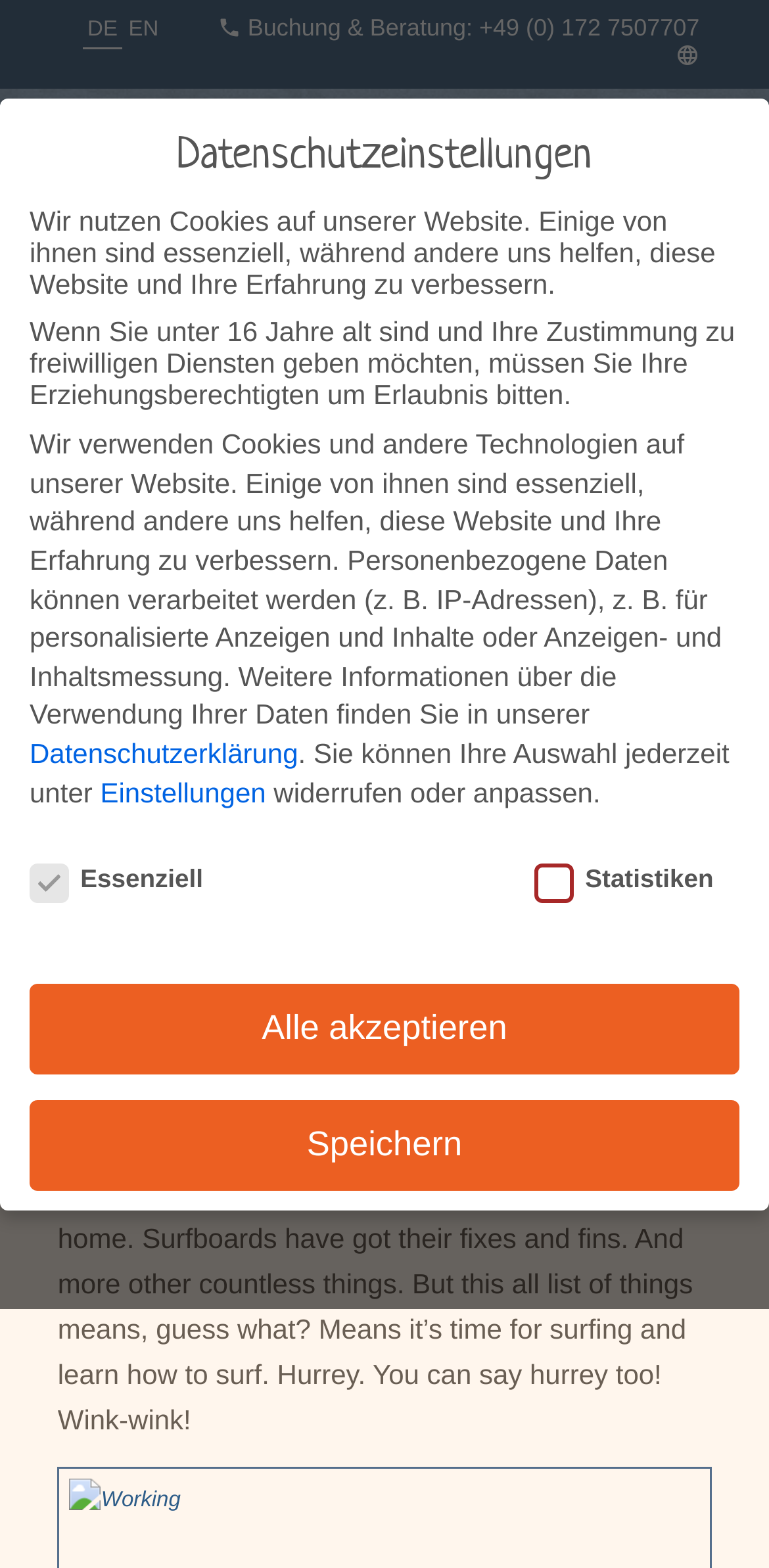Locate the bounding box coordinates of the element I should click to achieve the following instruction: "Visit the 'Maranga Surfvilla' website".

[0.075, 0.055, 0.755, 0.156]